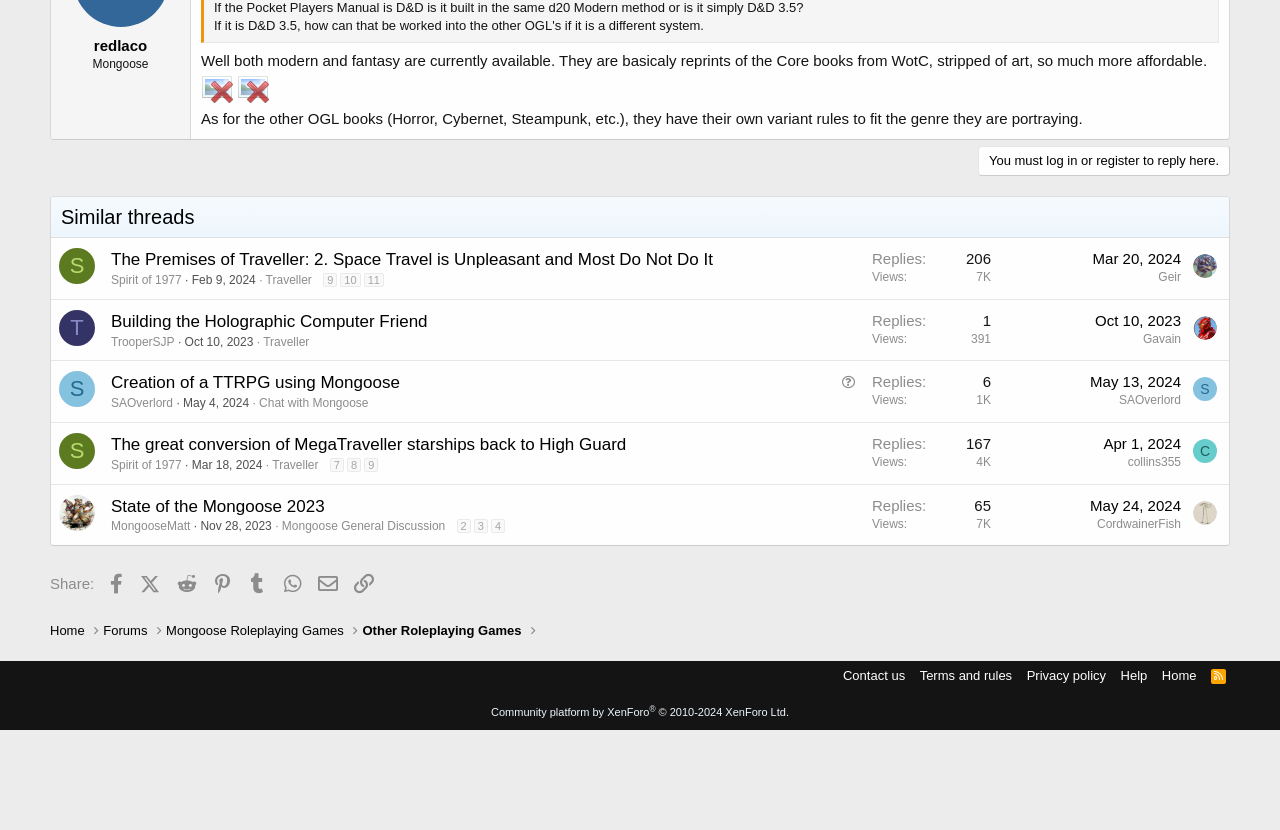What is the view count of the thread 'TrooperSJP'?
Analyze the image and deliver a detailed answer to the question.

According to the thread information, the thread 'TrooperSJP' has 391 views, as indicated by the 'Views' label next to the thread title.